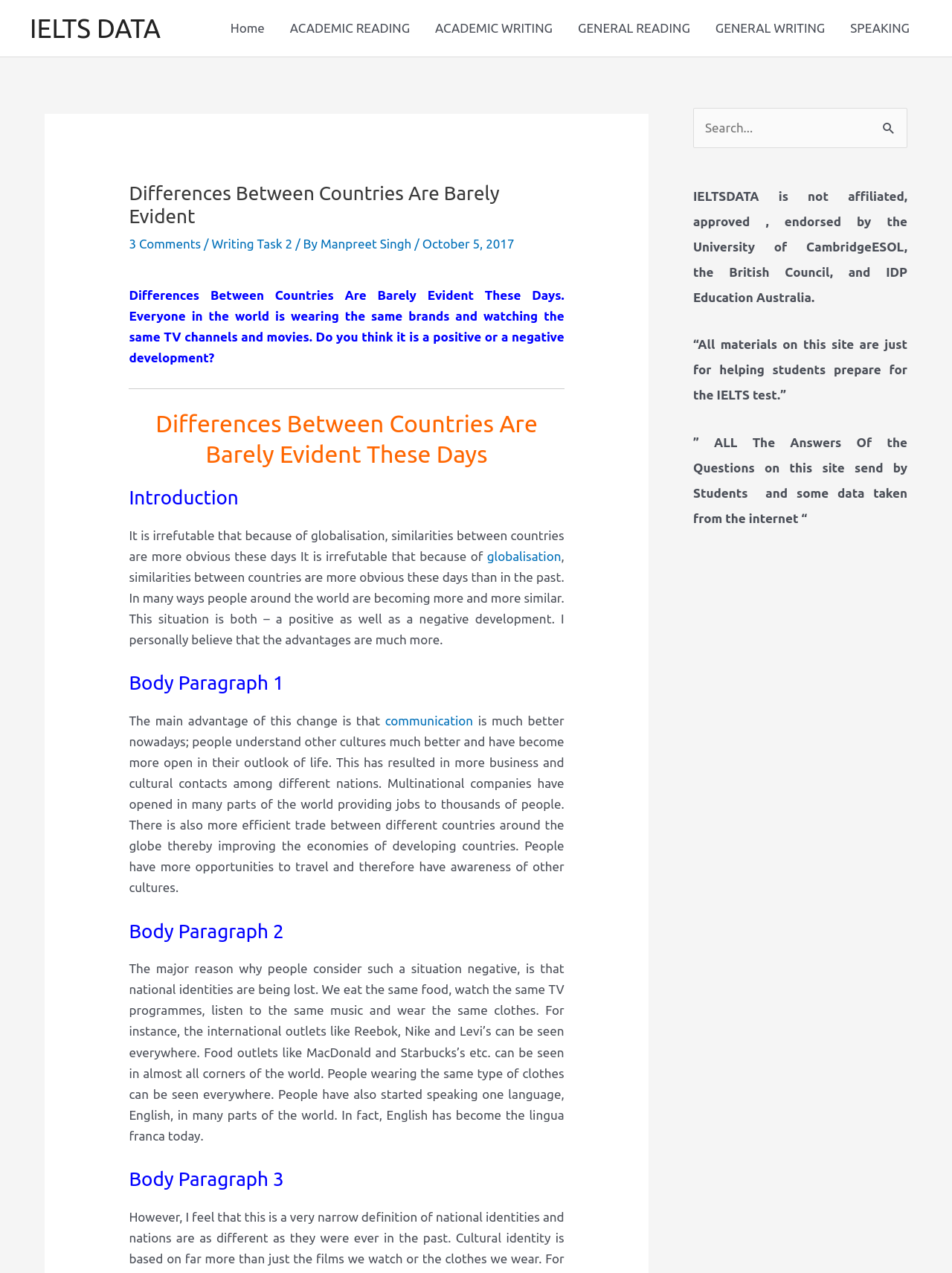Can you find and generate the webpage's heading?

Differences Between Countries Are Barely Evident